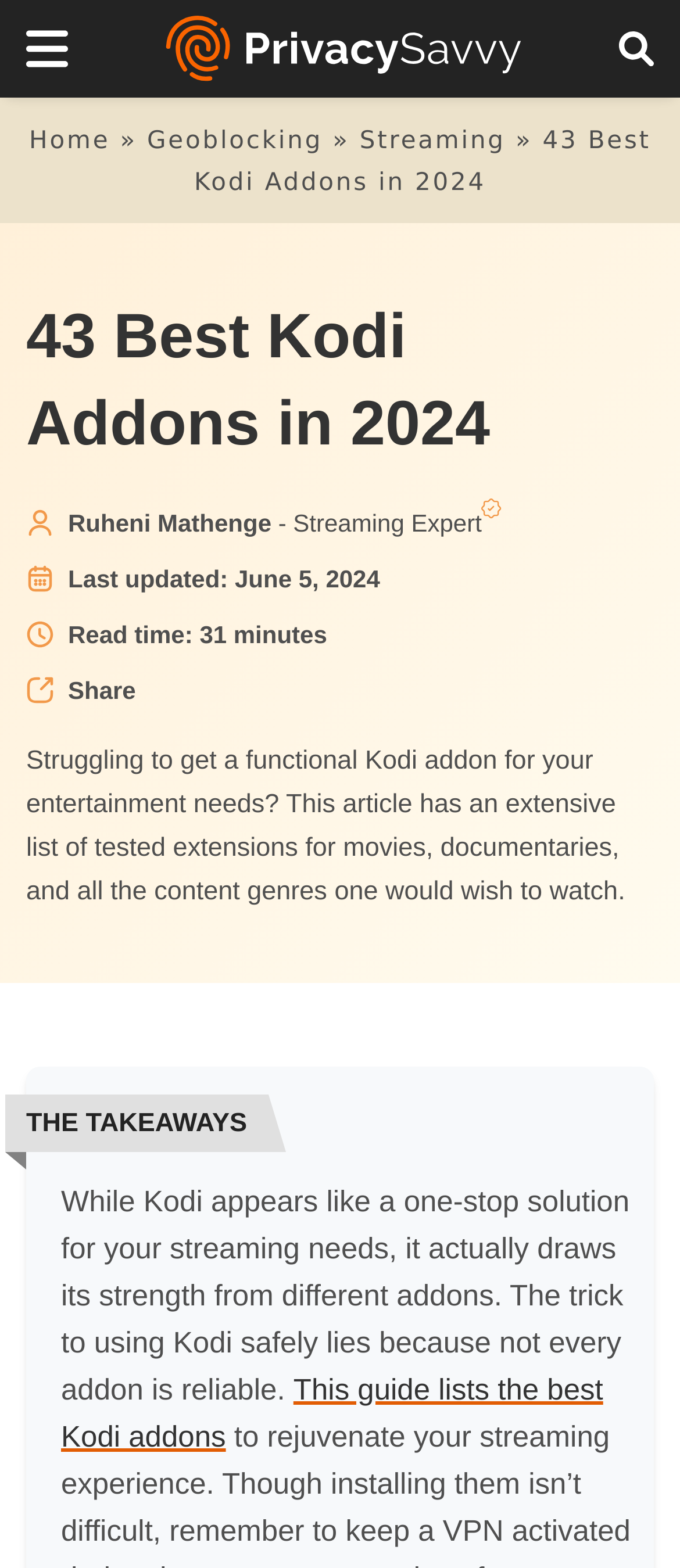Give a succinct answer to this question in a single word or phrase: 
How many minutes does it take to read this article?

31 minutes